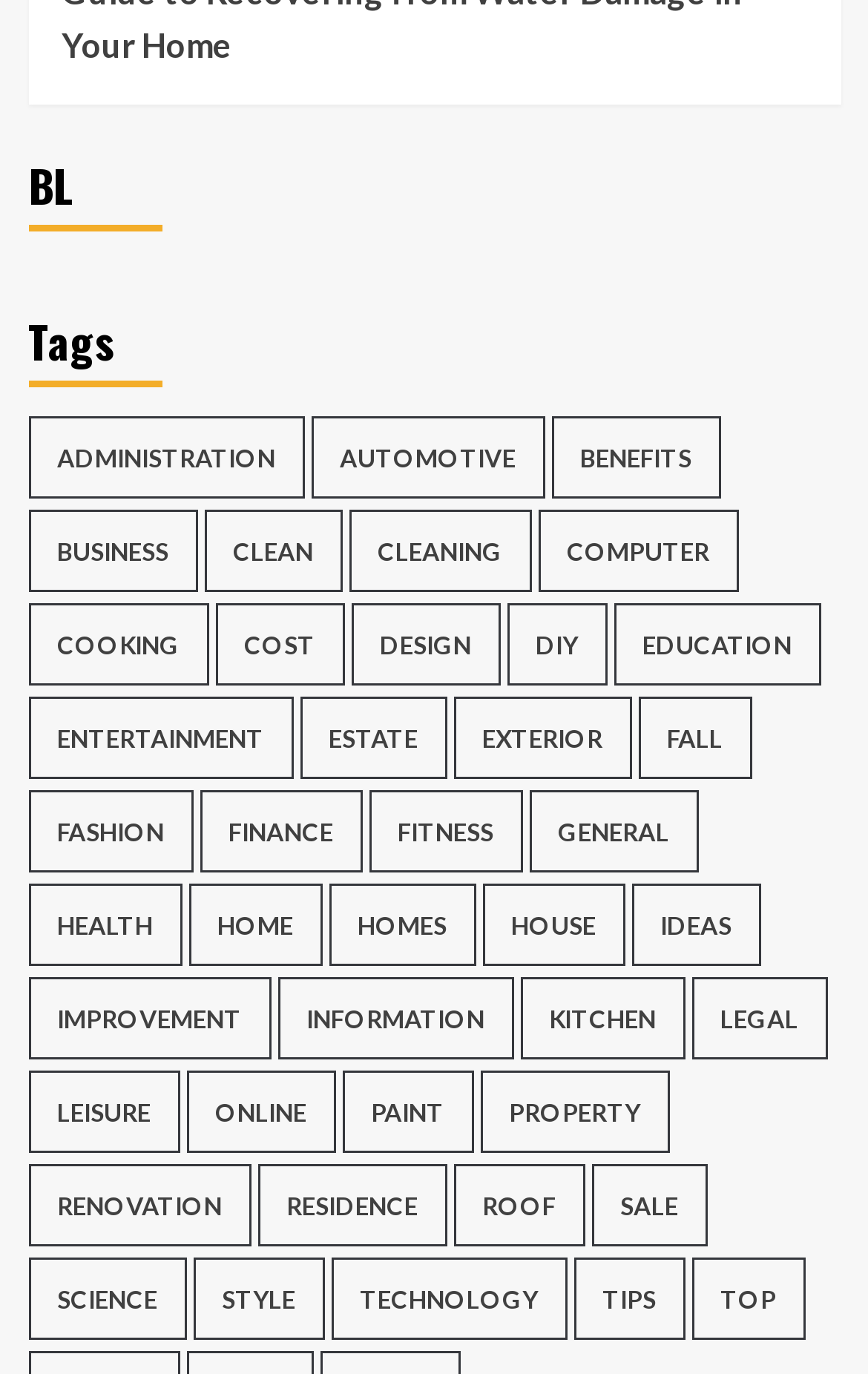Pinpoint the bounding box coordinates of the element to be clicked to execute the instruction: "click administration".

[0.032, 0.304, 0.35, 0.364]